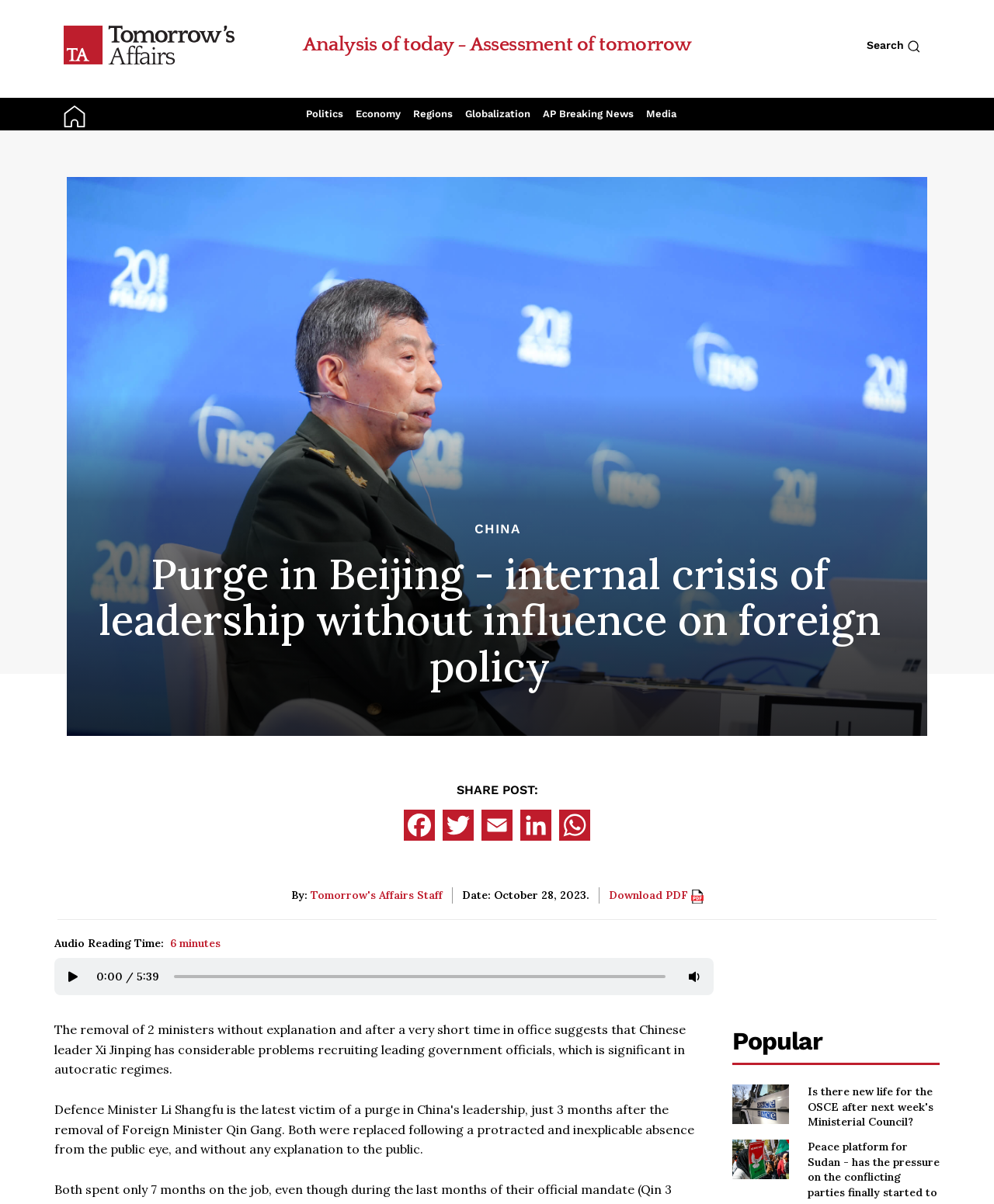What is the date of the article?
Please use the visual content to give a single word or phrase answer.

October 28, 2023